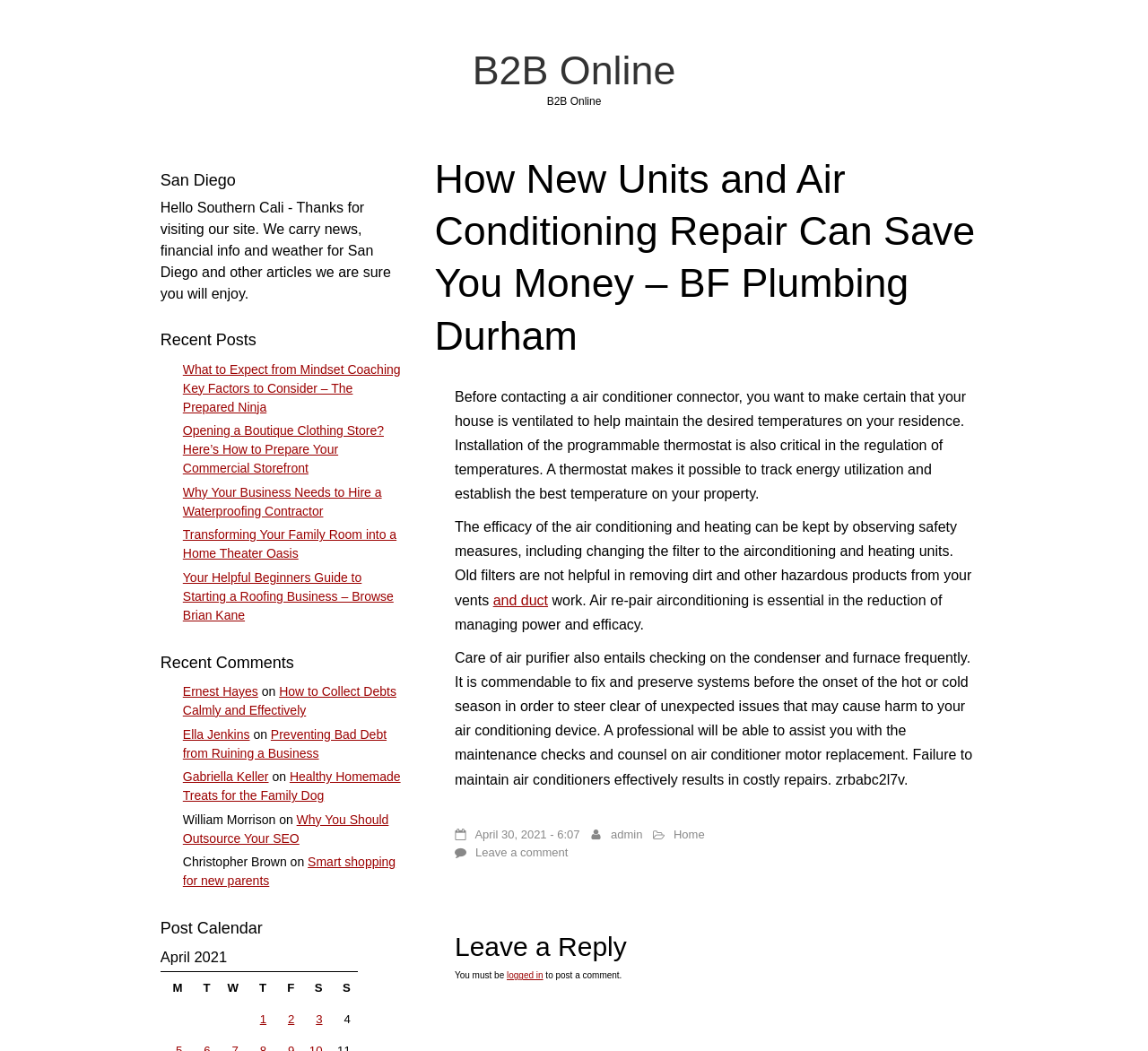Provide a short, one-word or phrase answer to the question below:
What is the purpose of installing a programmable thermostat?

To track energy utilization